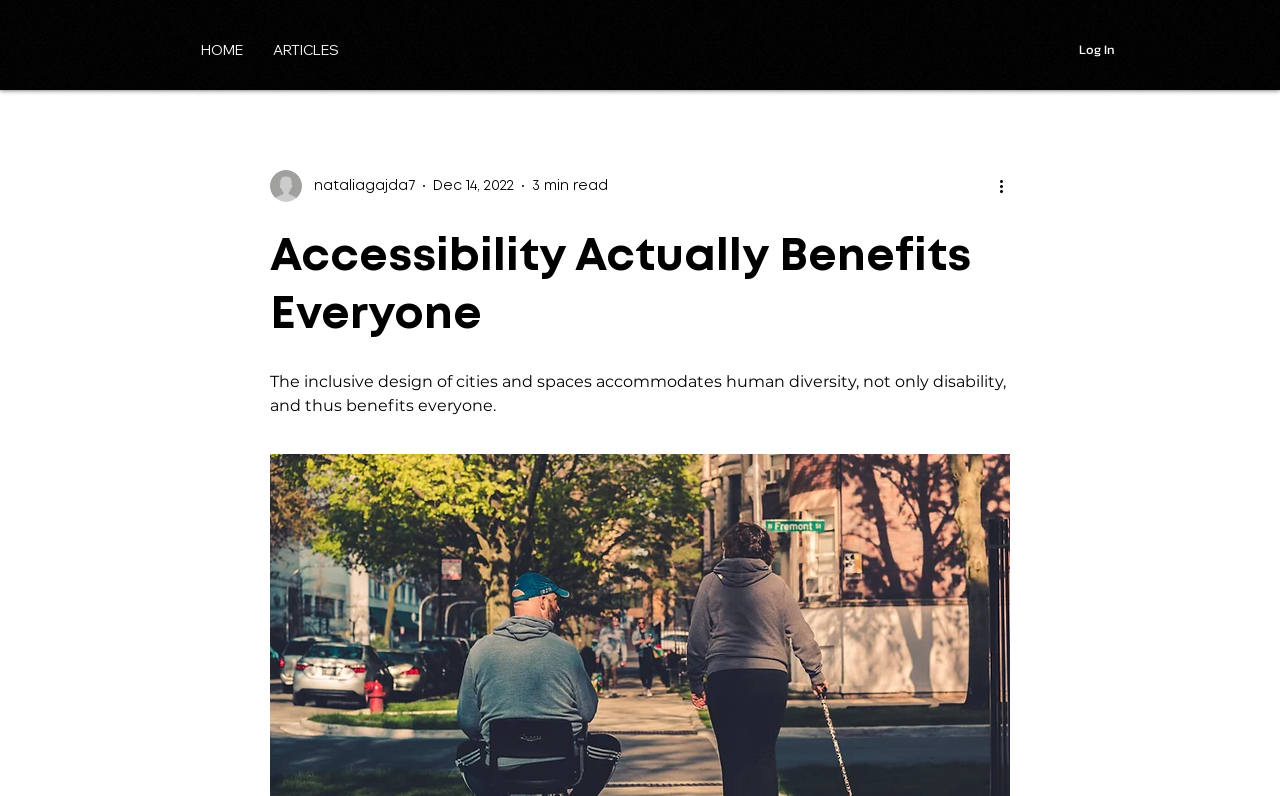Please respond in a single word or phrase: 
What is the position of the 'Log In' button?

Top right